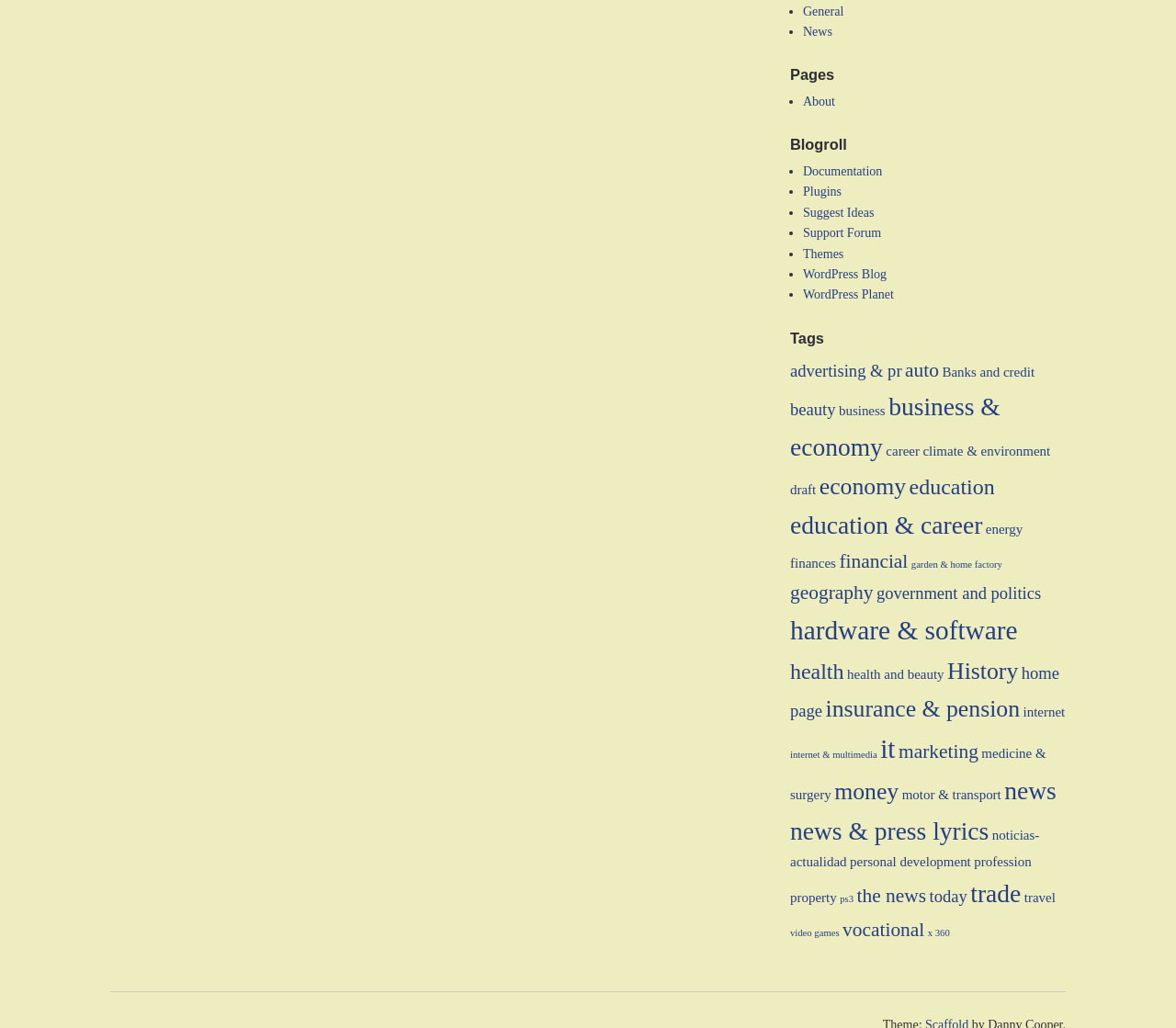Please determine the bounding box coordinates of the element's region to click for the following instruction: "Explore 'Tags'".

[0.672, 0.32, 0.906, 0.338]